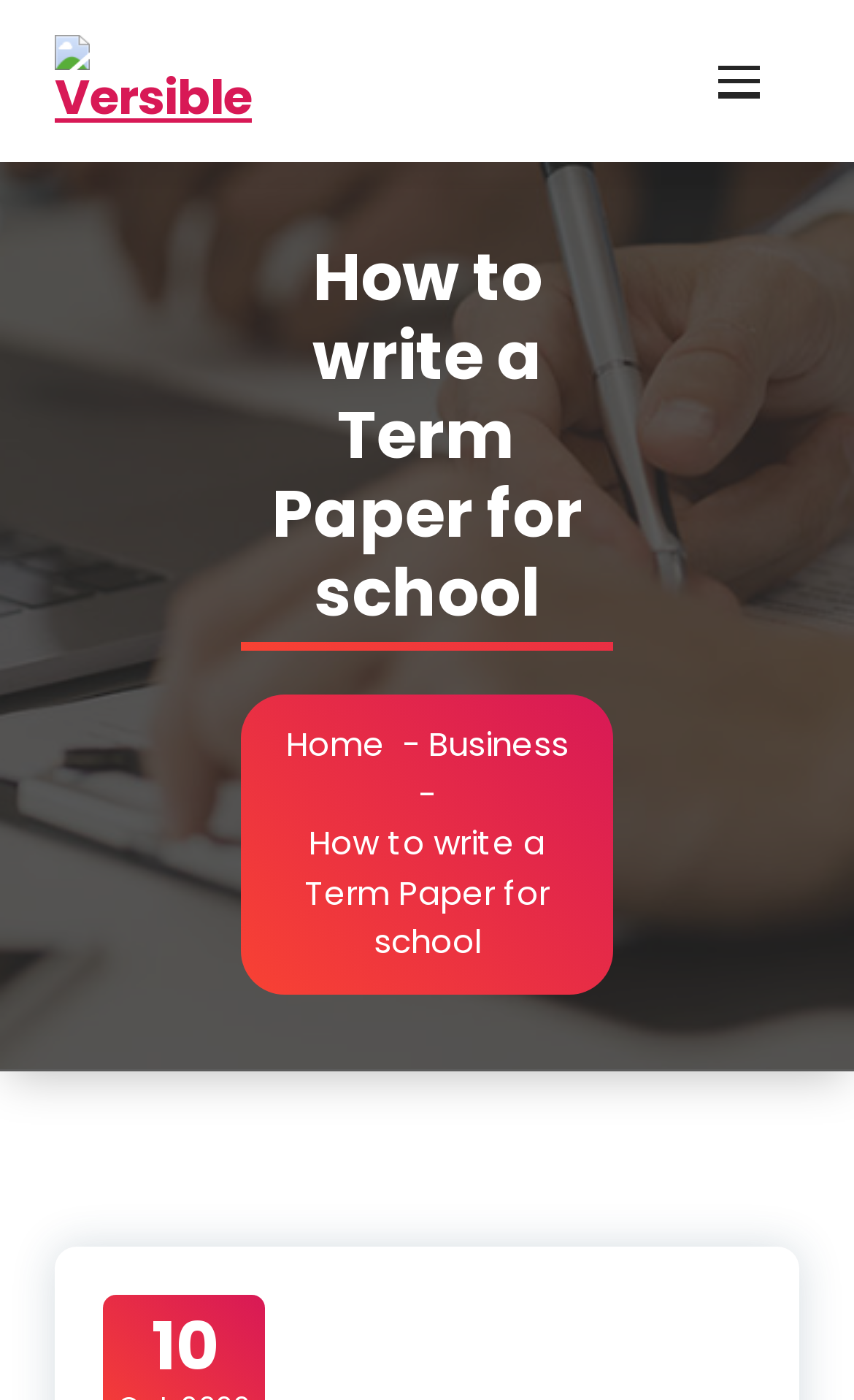Use one word or a short phrase to answer the question provided: 
What is the purpose of the button at the top right corner?

Unknown